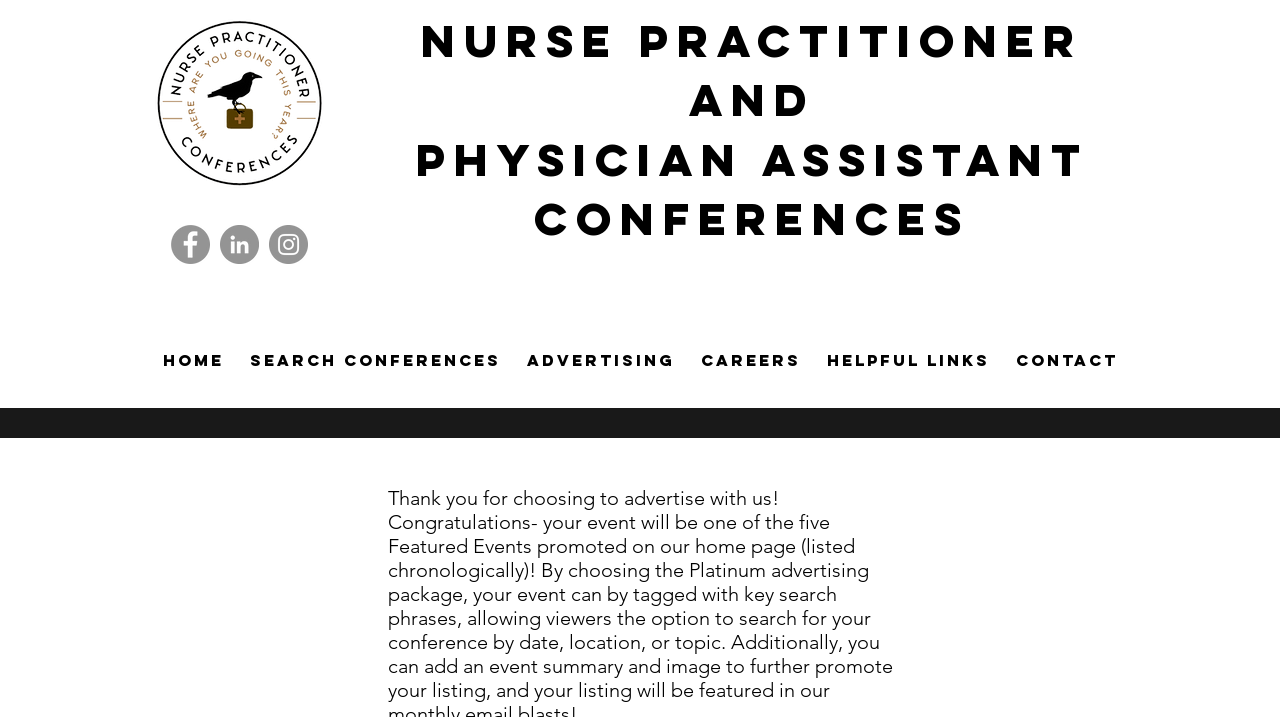Determine the bounding box coordinates for the UI element described. Format the coordinates as (top-left x, top-left y, bottom-right x, bottom-right y) and ensure all values are between 0 and 1. Element description: Home

[0.117, 0.481, 0.185, 0.523]